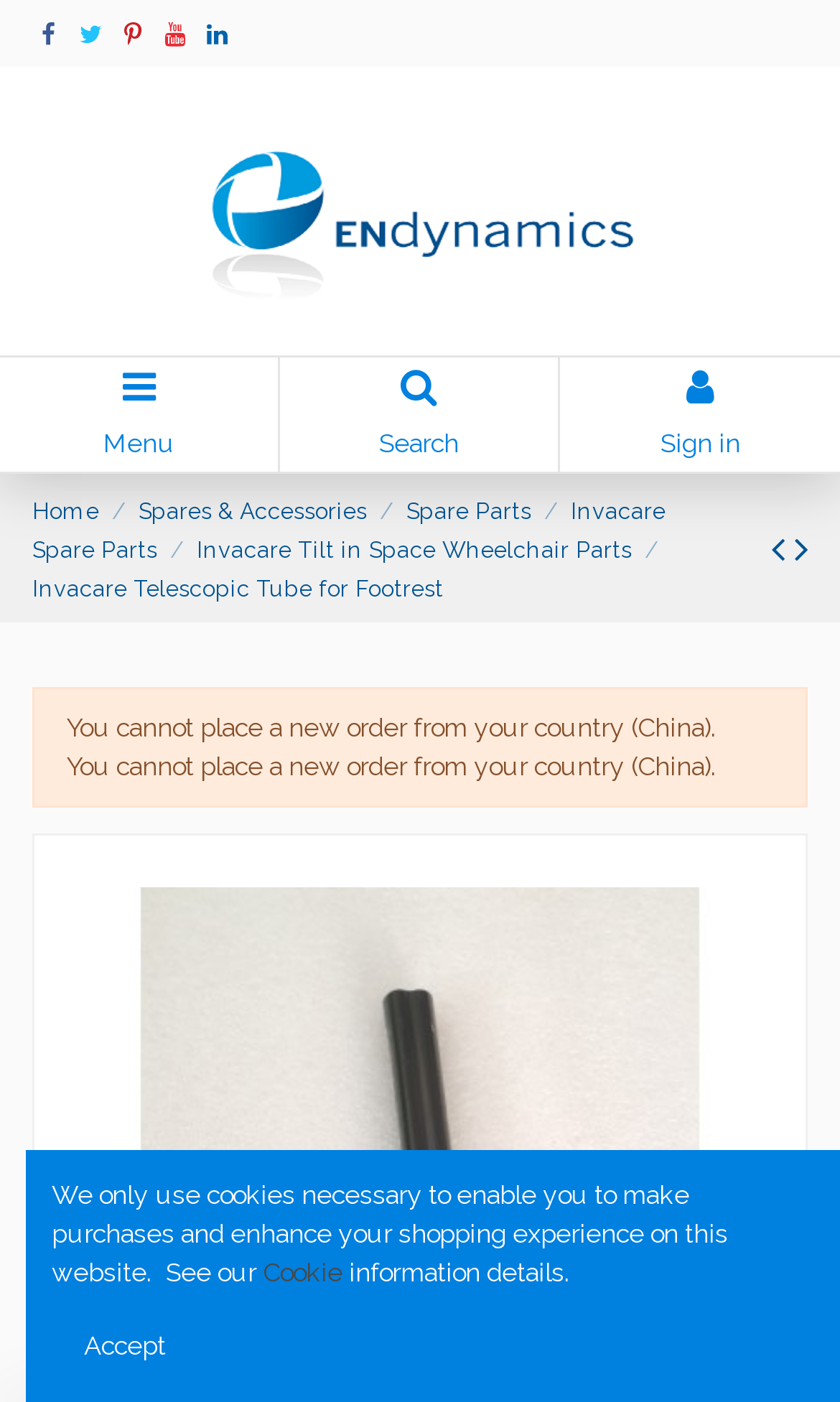Answer the question with a brief word or phrase:
What is the name of the company at the top left corner?

ENdynamics Ltd